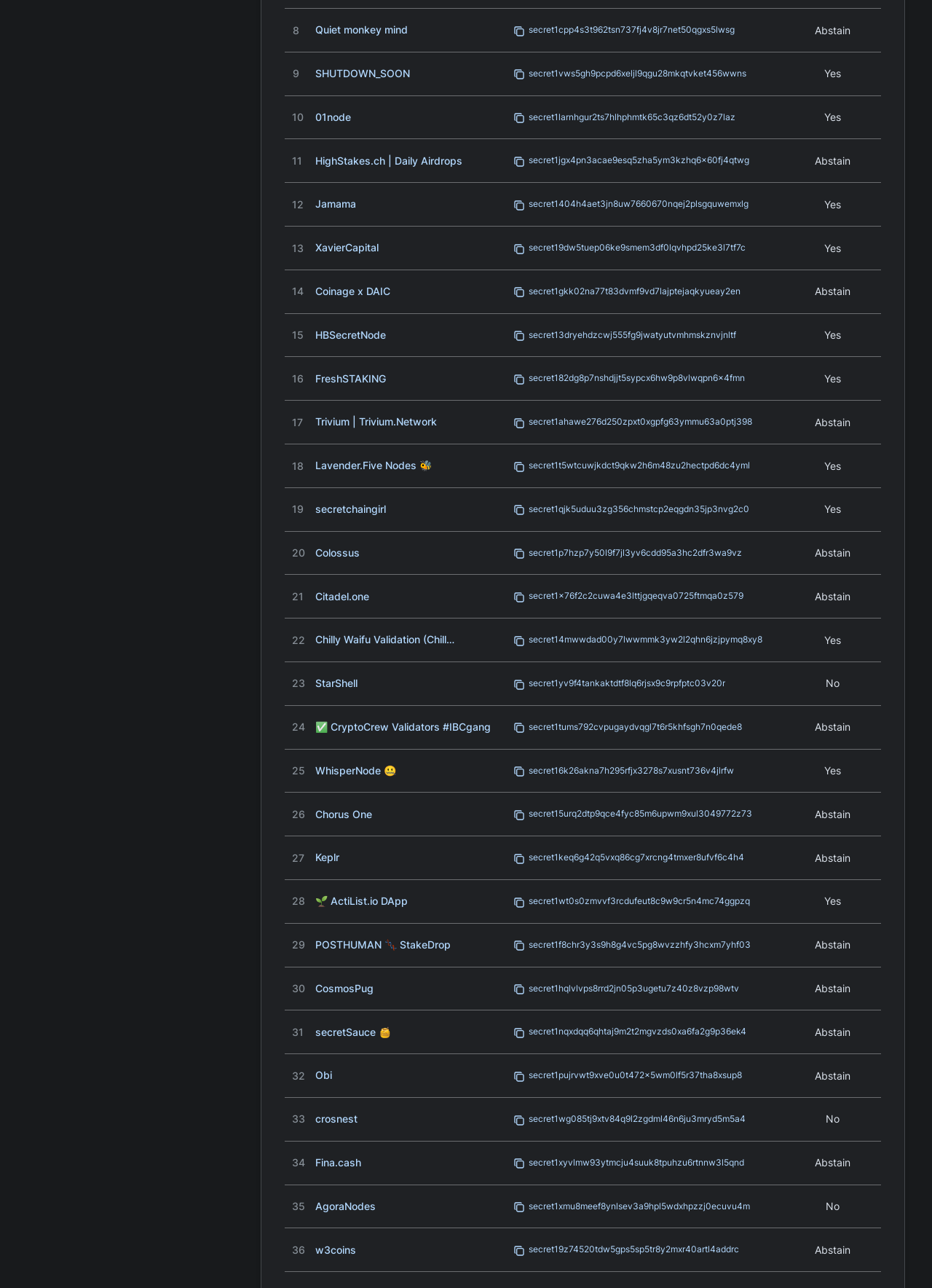What is the text of the button in the second row?
Please provide a single word or phrase as your answer based on the screenshot.

secret1vws5gh9pcpd6xeljl9qgu28mkqtvket456wwns